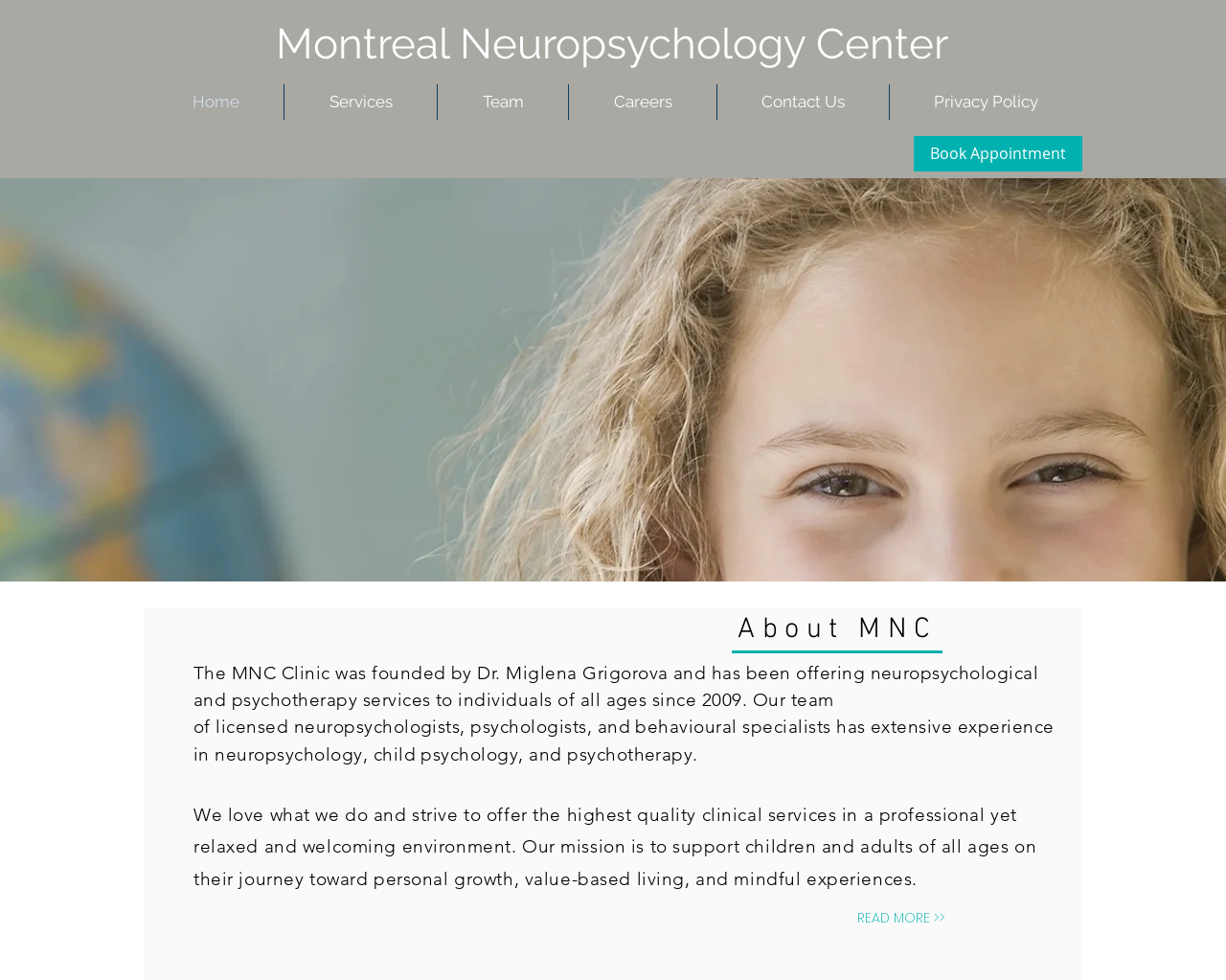Locate the bounding box coordinates of the segment that needs to be clicked to meet this instruction: "Click on the Contact Us link".

[0.585, 0.086, 0.725, 0.122]